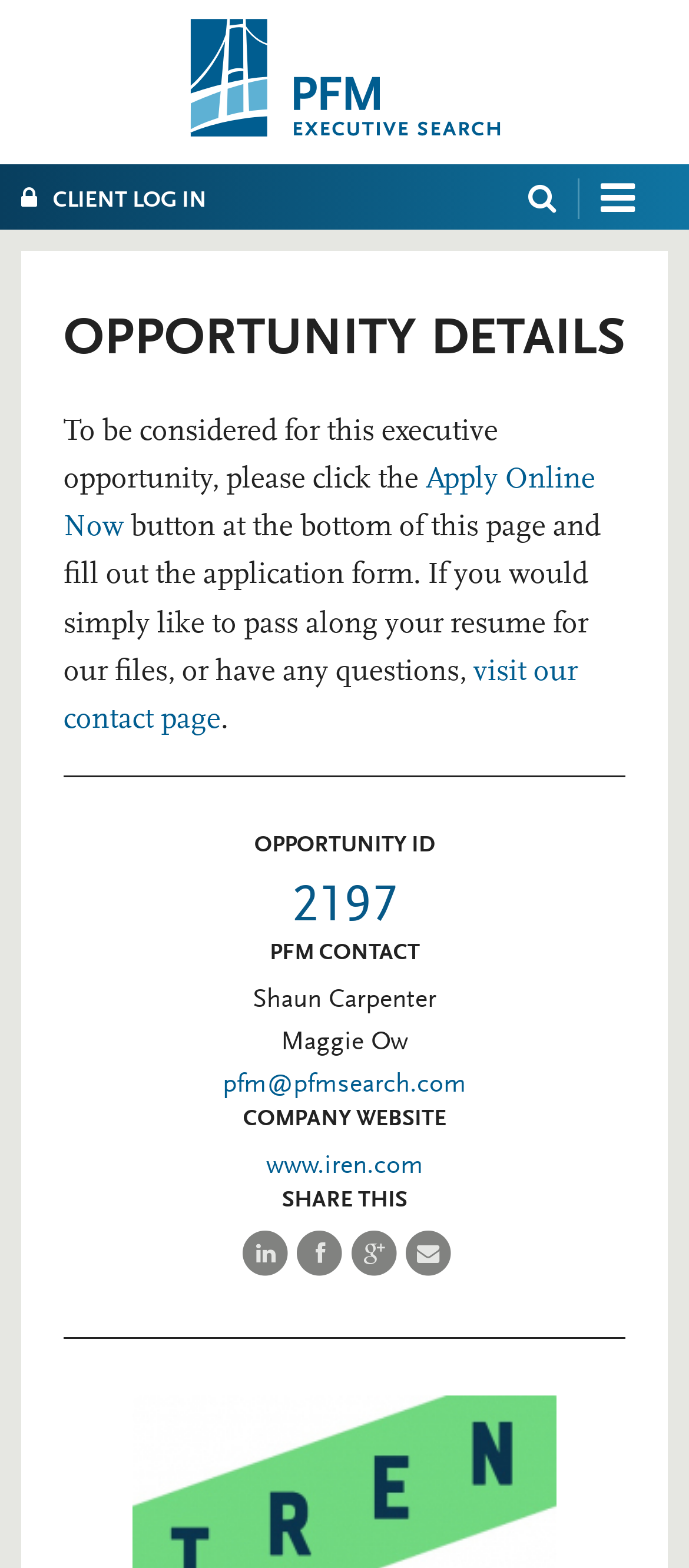Locate the bounding box coordinates of the area that needs to be clicked to fulfill the following instruction: "Log in as a client". The coordinates should be in the format of four float numbers between 0 and 1, namely [left, top, right, bottom].

[0.0, 0.104, 0.385, 0.145]